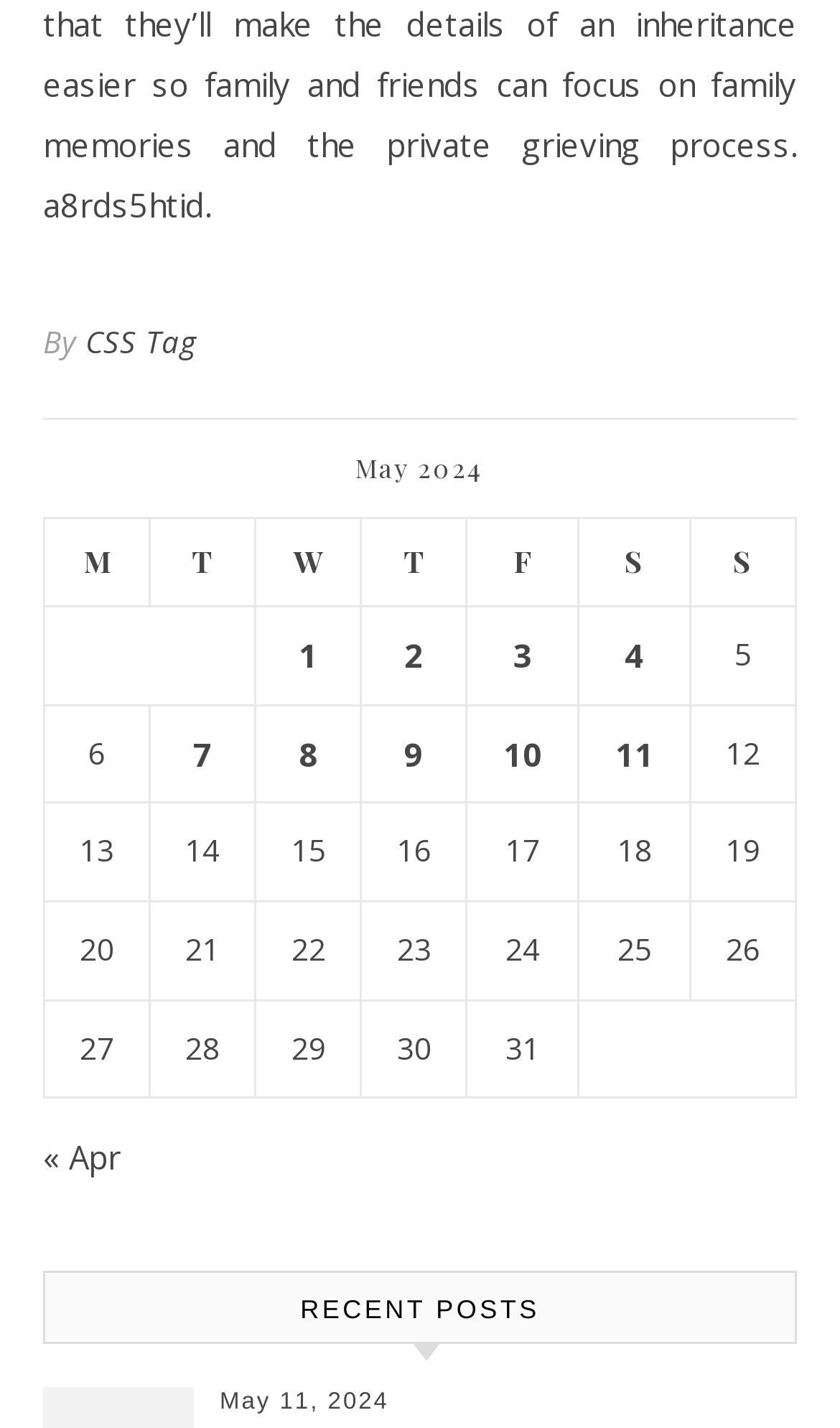Identify the bounding box coordinates for the region to click in order to carry out this instruction: "View the article about Unveiling the Power: The Quest for the Perfect Imperial Decree God Roll". Provide the coordinates using four float numbers between 0 and 1, formatted as [left, top, right, bottom].

None